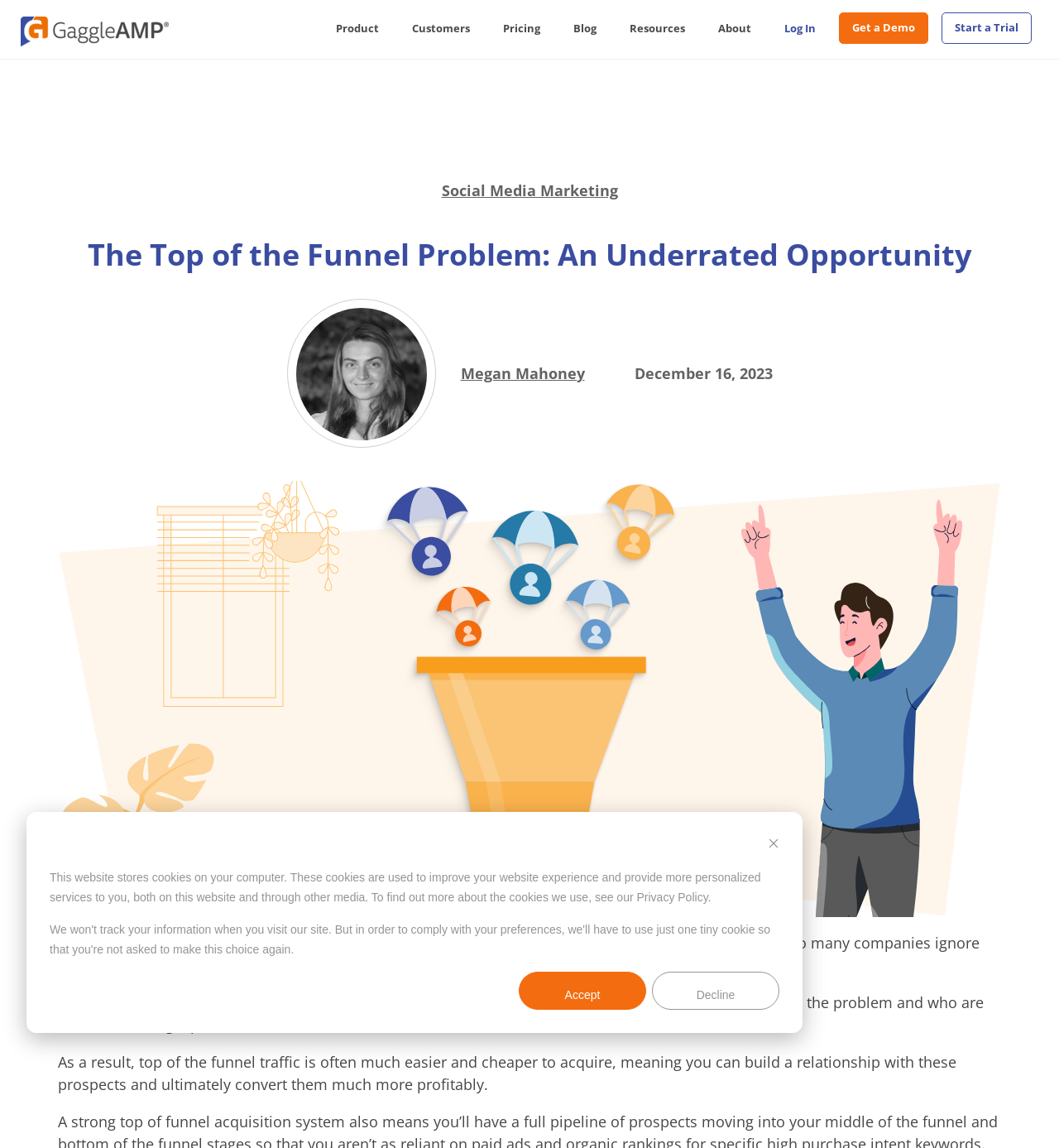Extract the main heading from the webpage content.

The Top of the Funnel Problem: An Underrated Opportunity